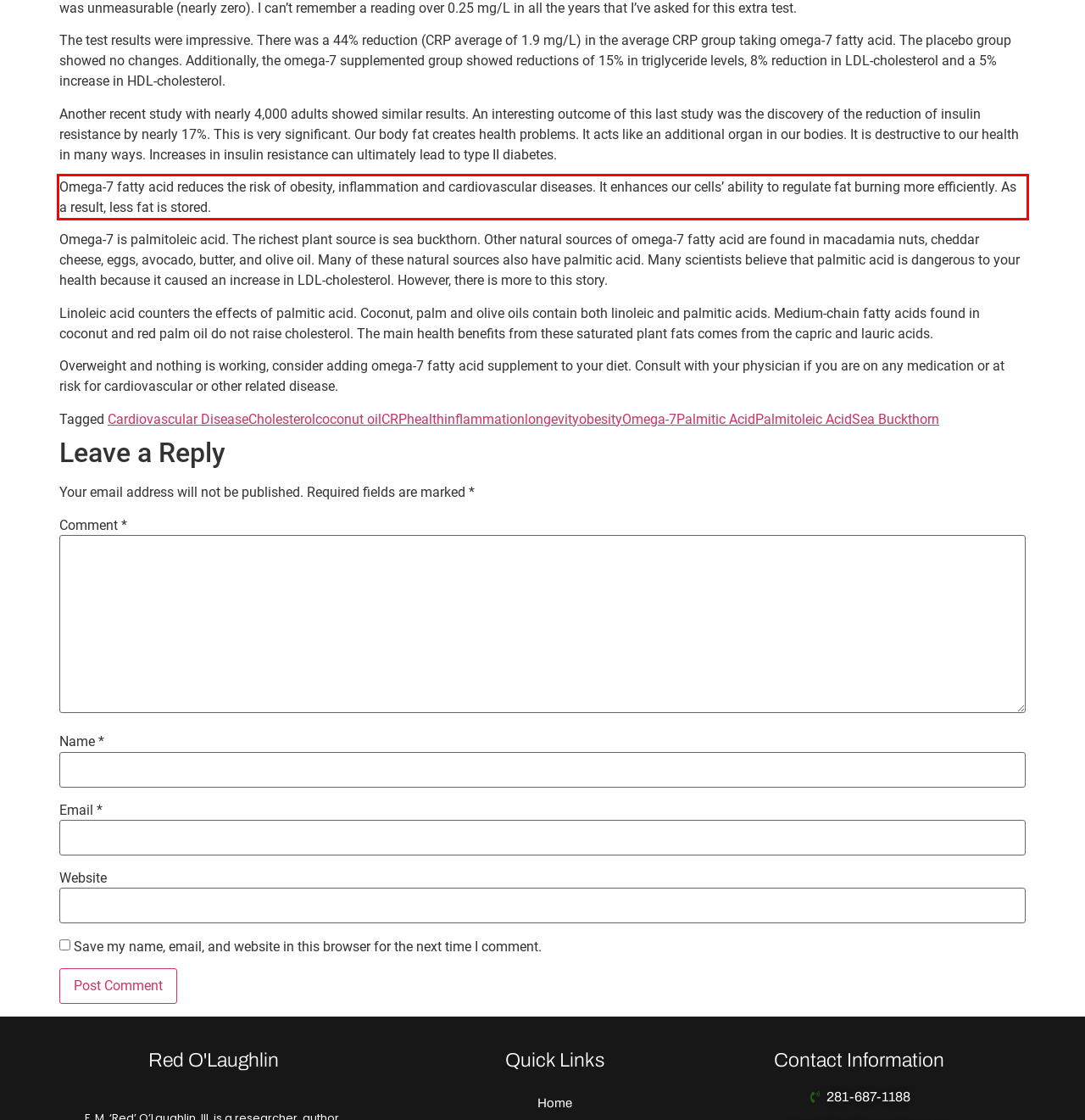You have a screenshot with a red rectangle around a UI element. Recognize and extract the text within this red bounding box using OCR.

Omega-7 fatty acid reduces the risk of obesity, inflammation and cardiovascular diseases. It enhances our cells’ ability to regulate fat burning more efficiently. As a result, less fat is stored.